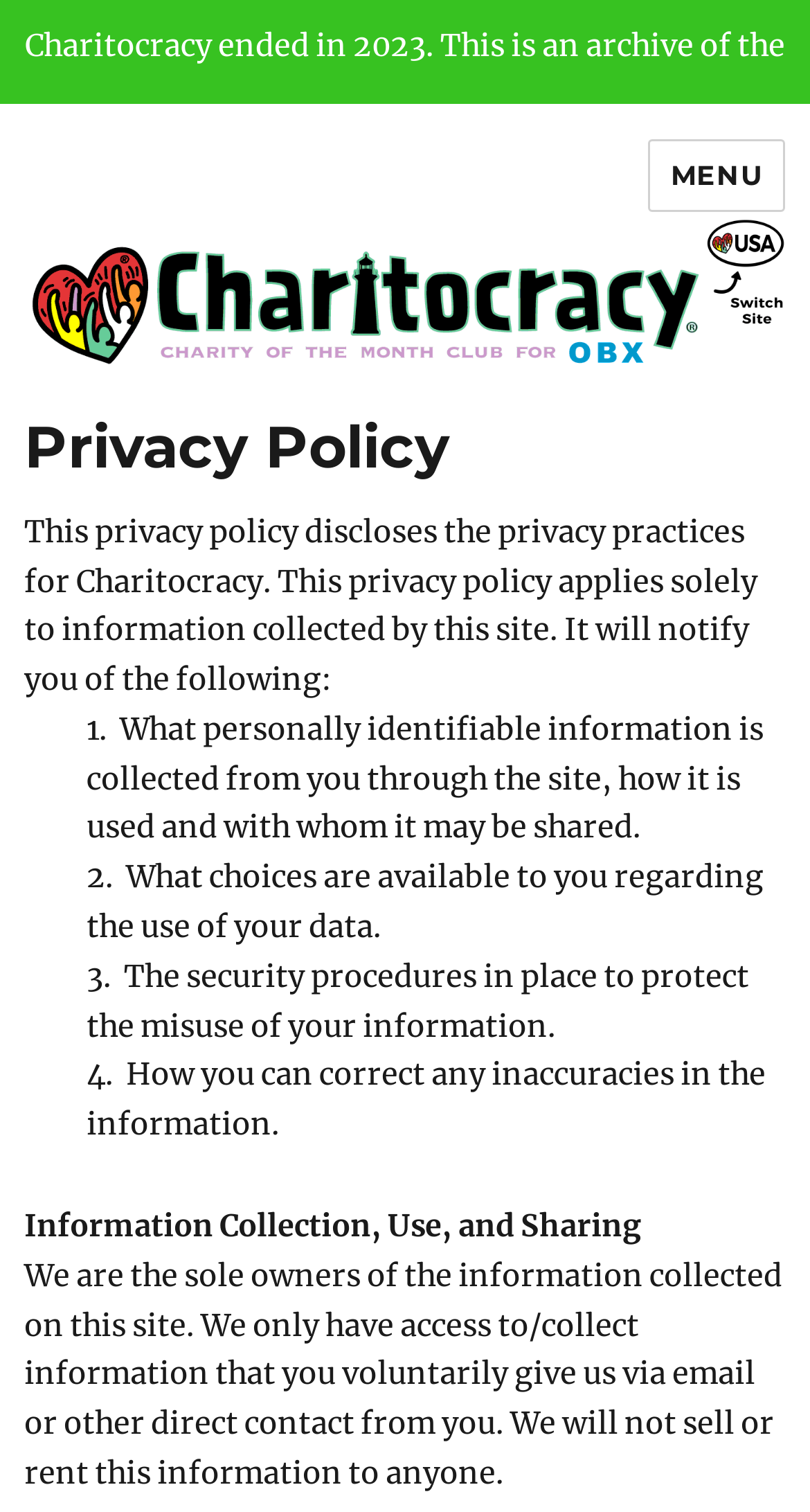Give a detailed account of the webpage's layout and content.

The webpage is about the privacy policy of Charitocracy OBX. At the top, there is a notice stating that Charitocracy ended in 2023 and this is an archive of the former site. Below this notice, there is a link to Charitocracy OBX, followed by a button labeled "MENU" that controls site navigation and social navigation. 

To the right of the "MENU" button, there are two links: one to Charitocracy OBX and another to visit Charitocracy USA. Each of these links has an associated image. 

Below these links, there is a header section with a heading titled "Privacy Policy". This is followed by a paragraph explaining that this privacy policy discloses the privacy practices for Charitocracy and applies solely to information collected by this site. 

The policy is then outlined in four points, each describing a specific aspect of the privacy policy, including what personally identifiable information is collected, choices available regarding the use of data, security procedures in place to protect information, and how to correct any inaccuracies in the information. 

Finally, there is a section titled "Information Collection, Use, and Sharing" that explains how Charitocracy OBX collects and uses information, stating that they are the sole owners of the information collected and will not sell or rent it to anyone.